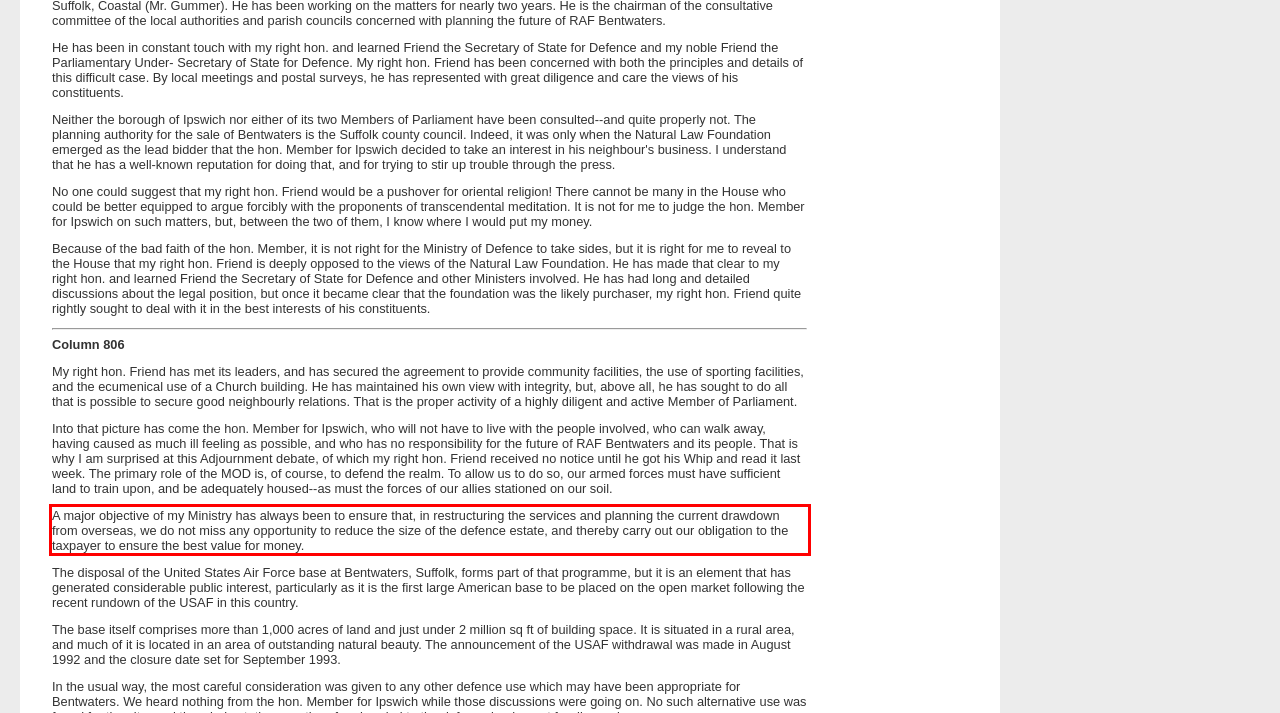You are given a screenshot with a red rectangle. Identify and extract the text within this red bounding box using OCR.

A major objective of my Ministry has always been to ensure that, in restructuring the services and planning the current drawdown from overseas, we do not miss any opportunity to reduce the size of the defence estate, and thereby carry out our obligation to the taxpayer to ensure the best value for money.